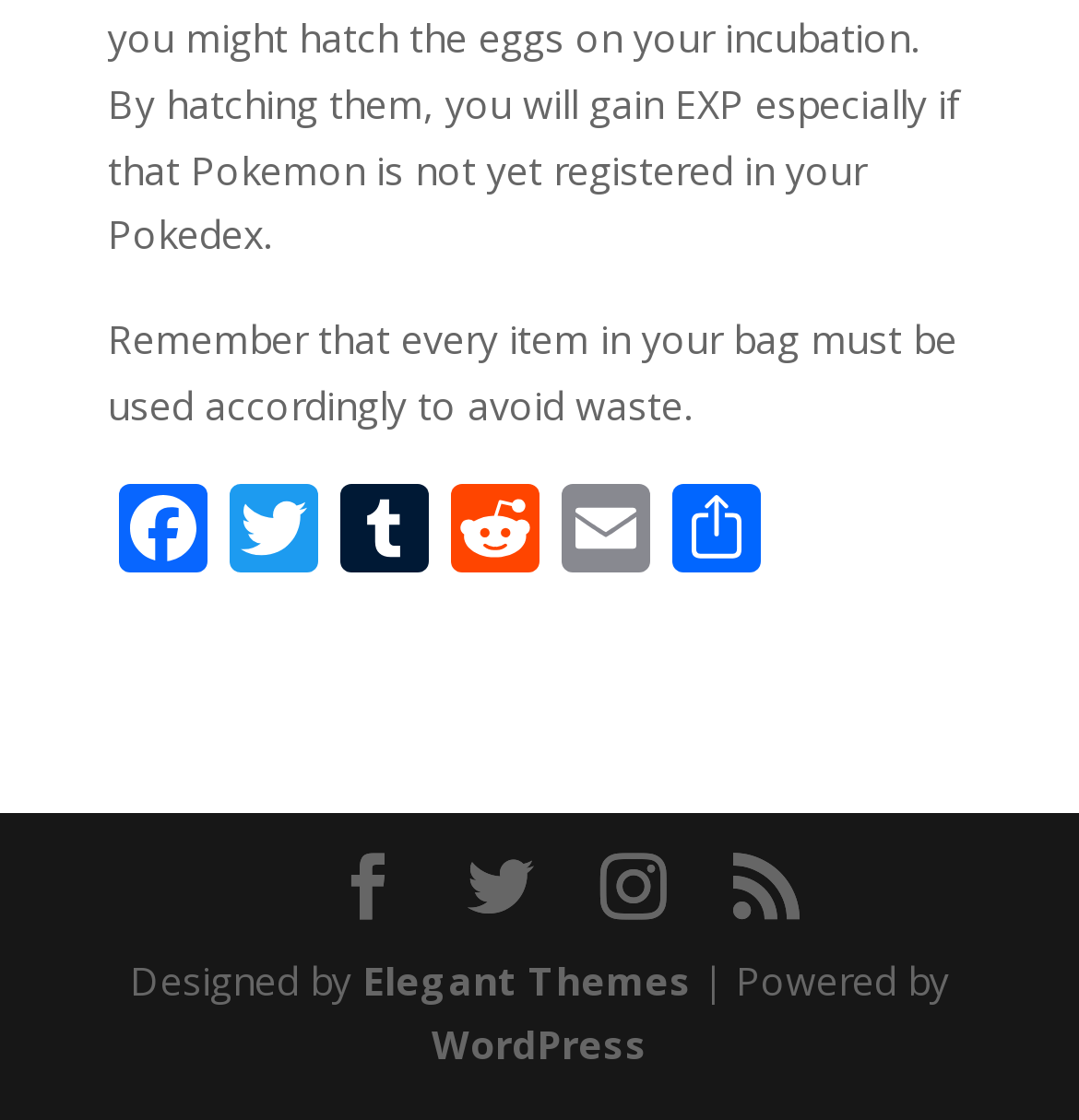What is the reminder about waste? Look at the image and give a one-word or short phrase answer.

Using items in bag accordingly